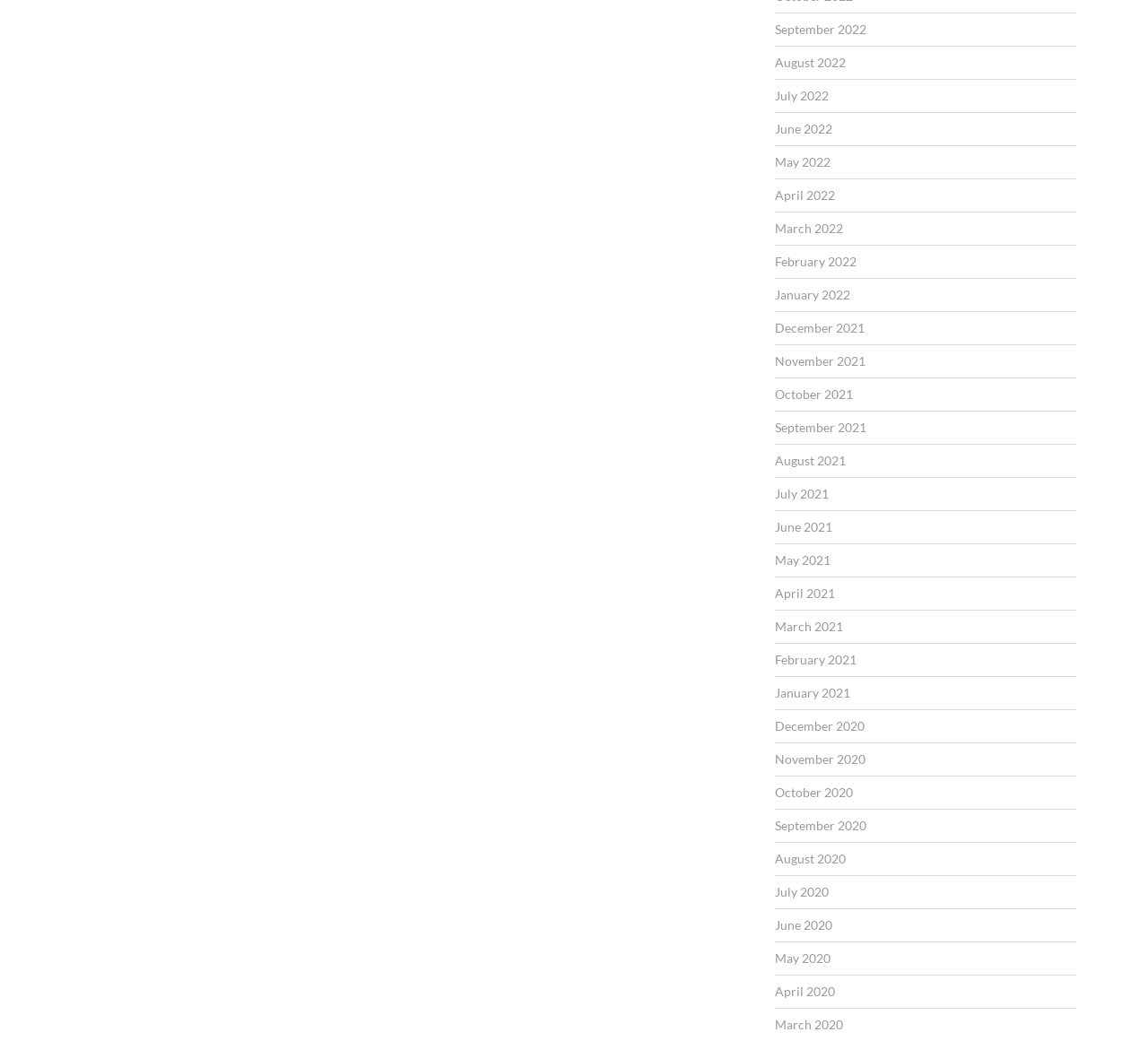Please provide a brief answer to the question using only one word or phrase: 
How many months are listed on the webpage?

24